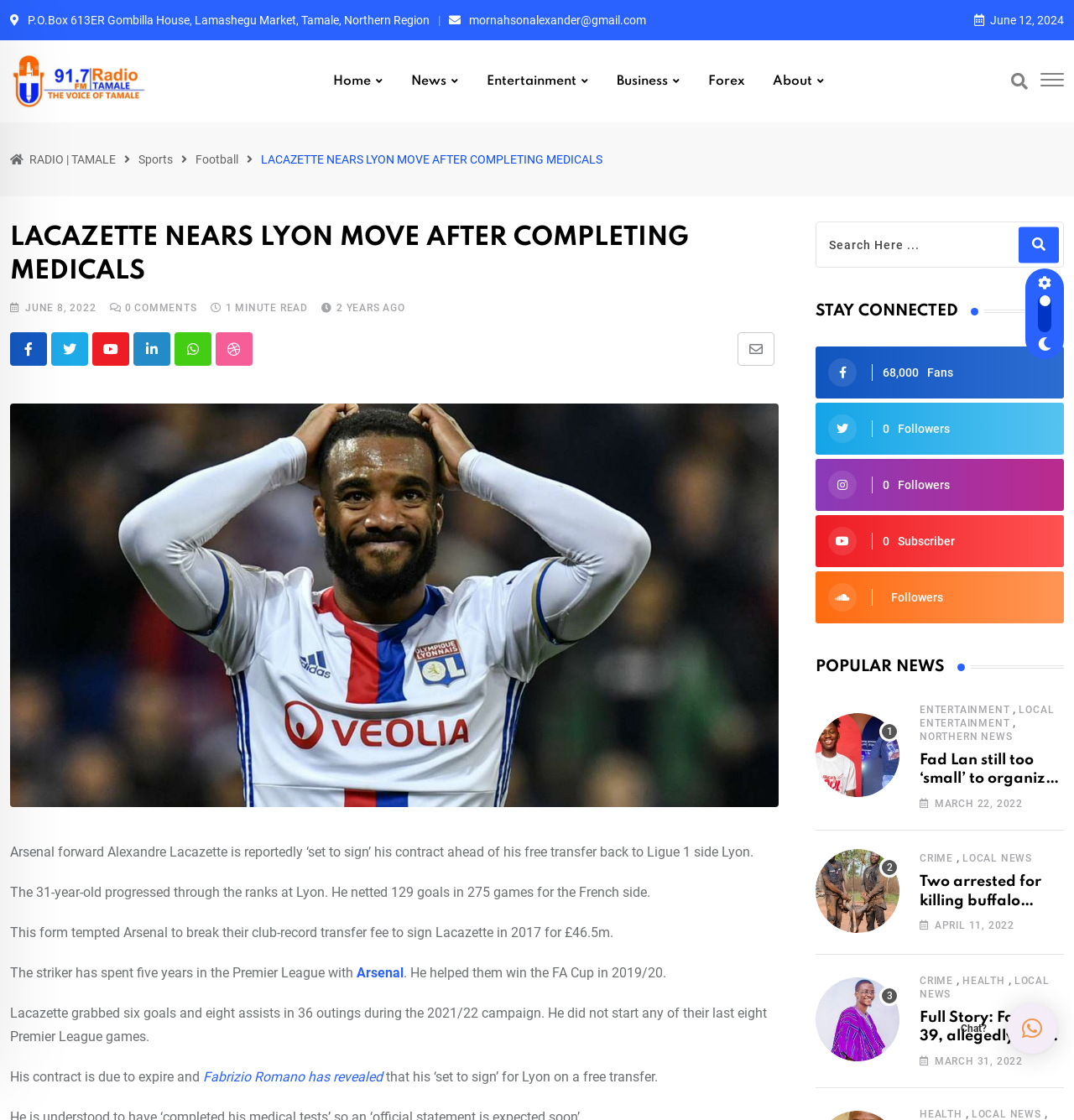Specify the bounding box coordinates for the region that must be clicked to perform the given instruction: "Click the 'About Us' link".

None